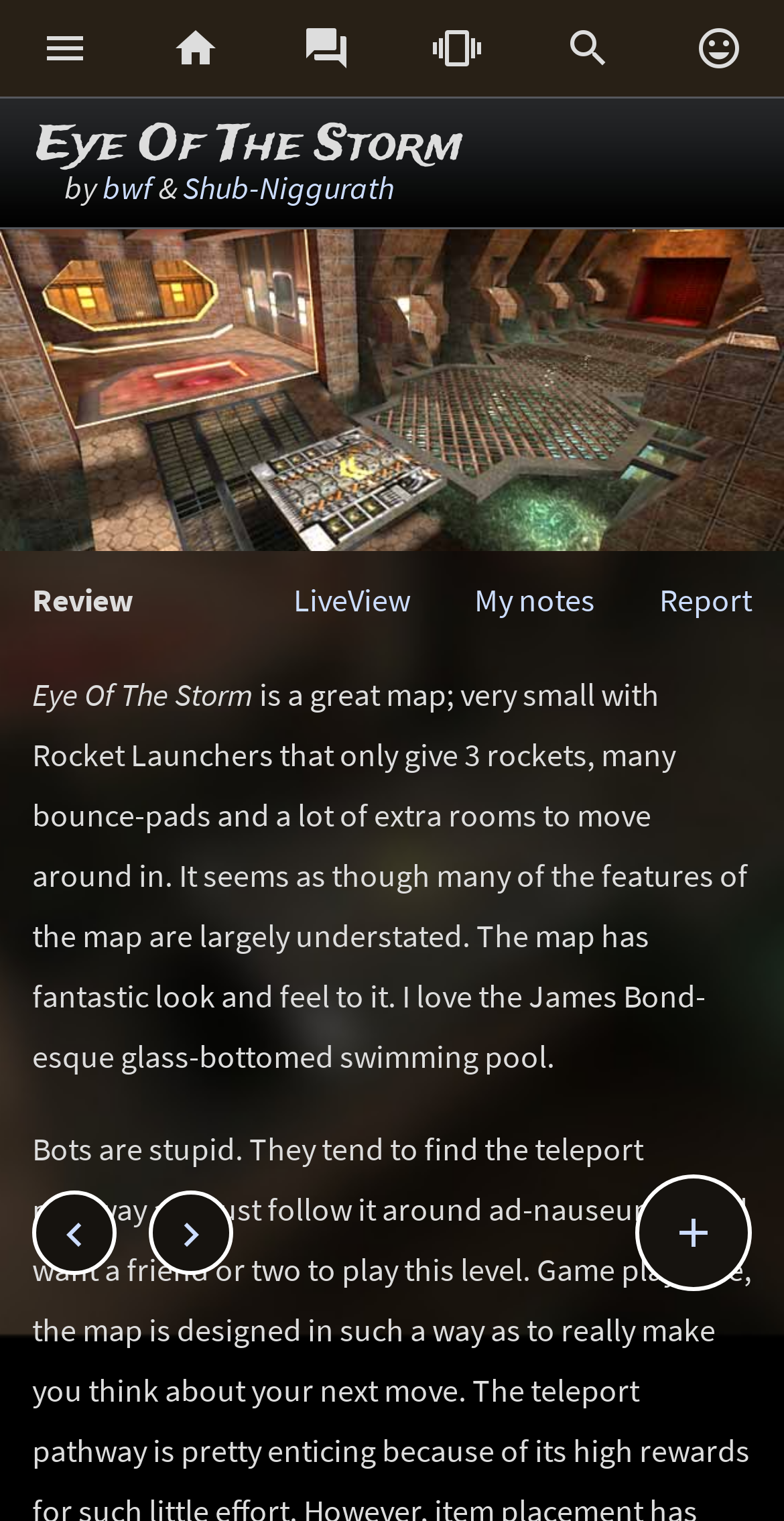Locate the bounding box coordinates of the element's region that should be clicked to carry out the following instruction: "Read the review". The coordinates need to be four float numbers between 0 and 1, i.e., [left, top, right, bottom].

[0.041, 0.443, 0.954, 0.707]